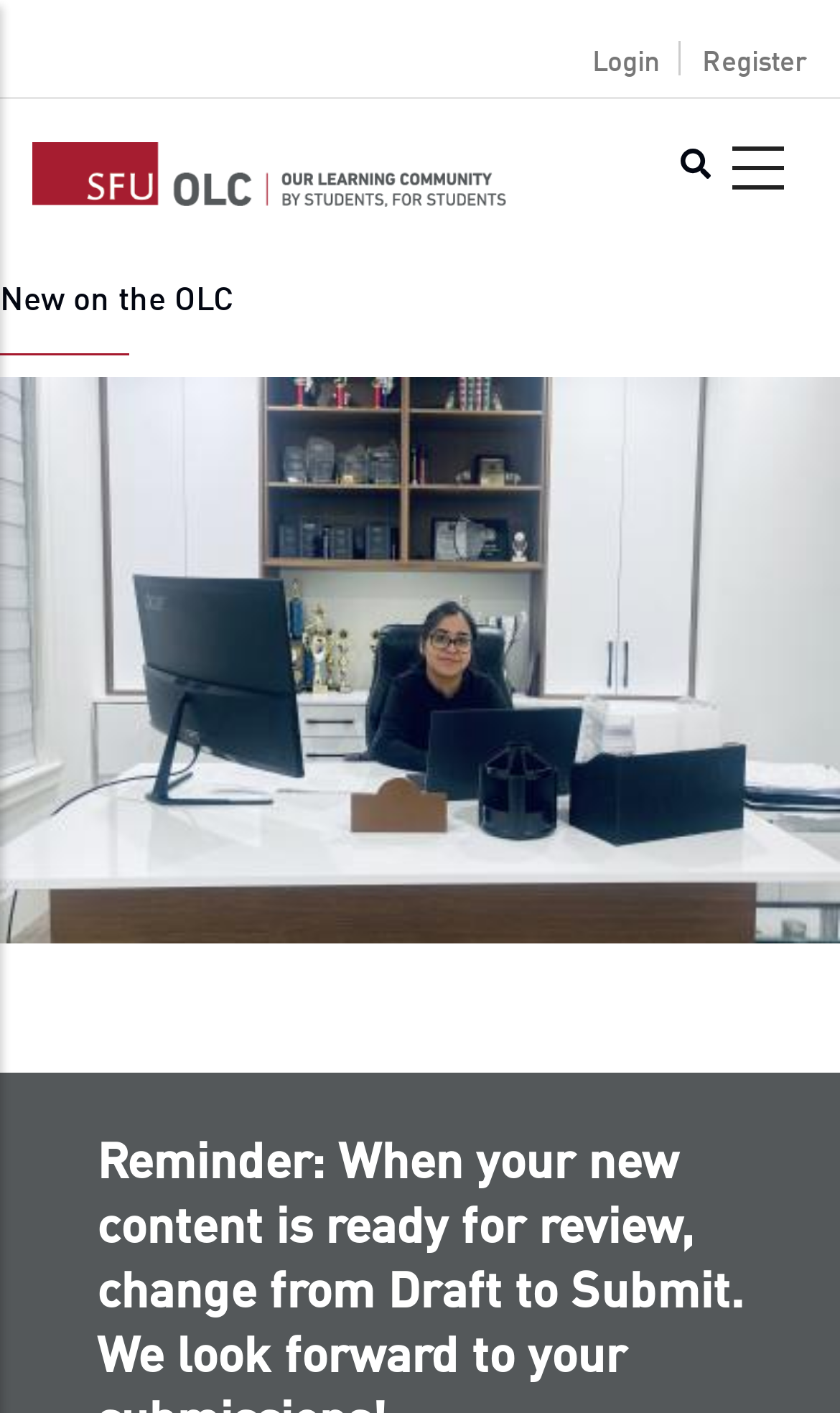What is the main section of the webpage that displays new content?
Look at the screenshot and respond with a single word or phrase.

New on the OLC